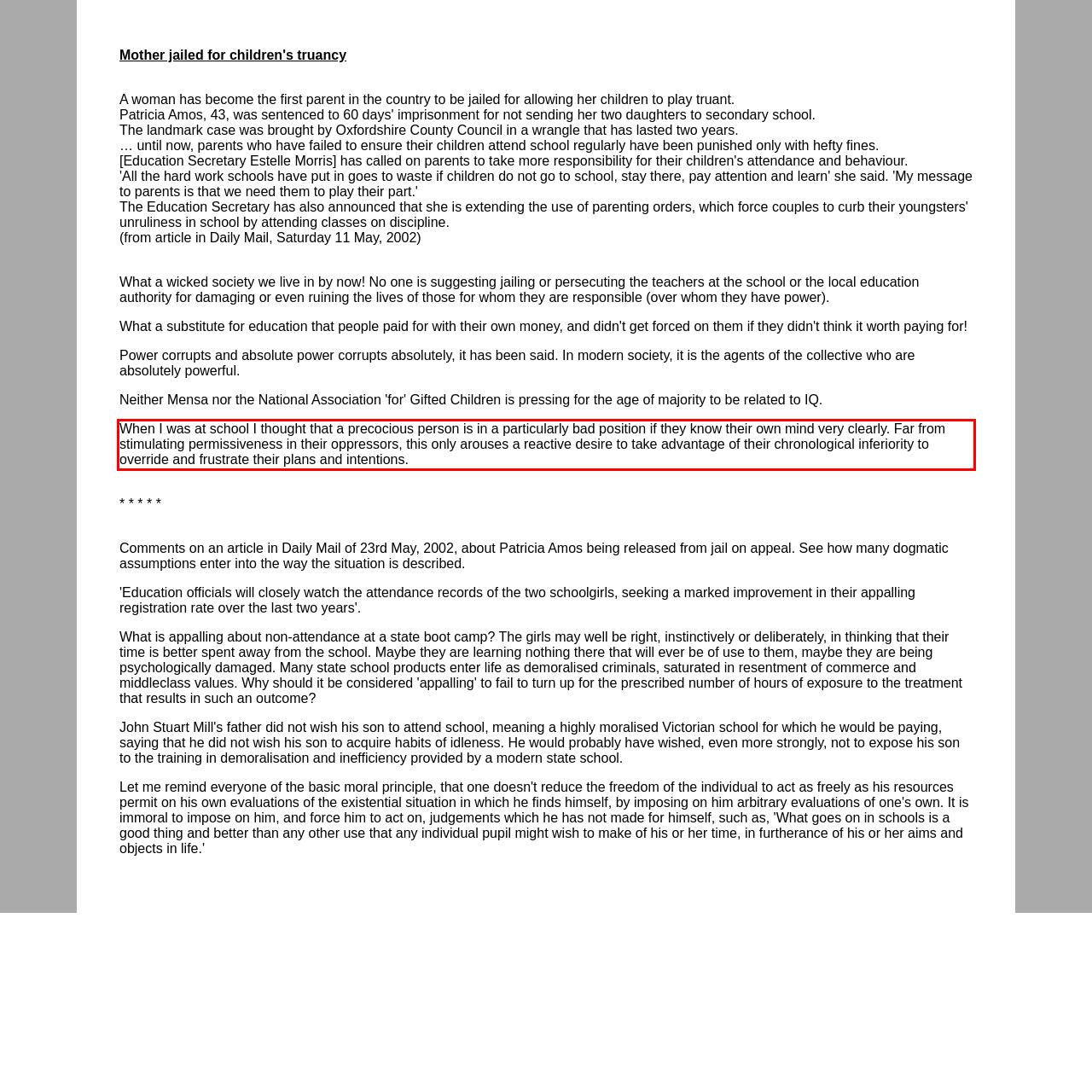Examine the screenshot of the webpage, locate the red bounding box, and perform OCR to extract the text contained within it.

When I was at school I thought that a precocious person is in a particularly bad position if they know their own mind very clearly. Far from stimulating permissiveness in their oppressors, this only arouses a reactive desire to take advantage of their chronological inferiority to override and frustrate their plans and intentions.